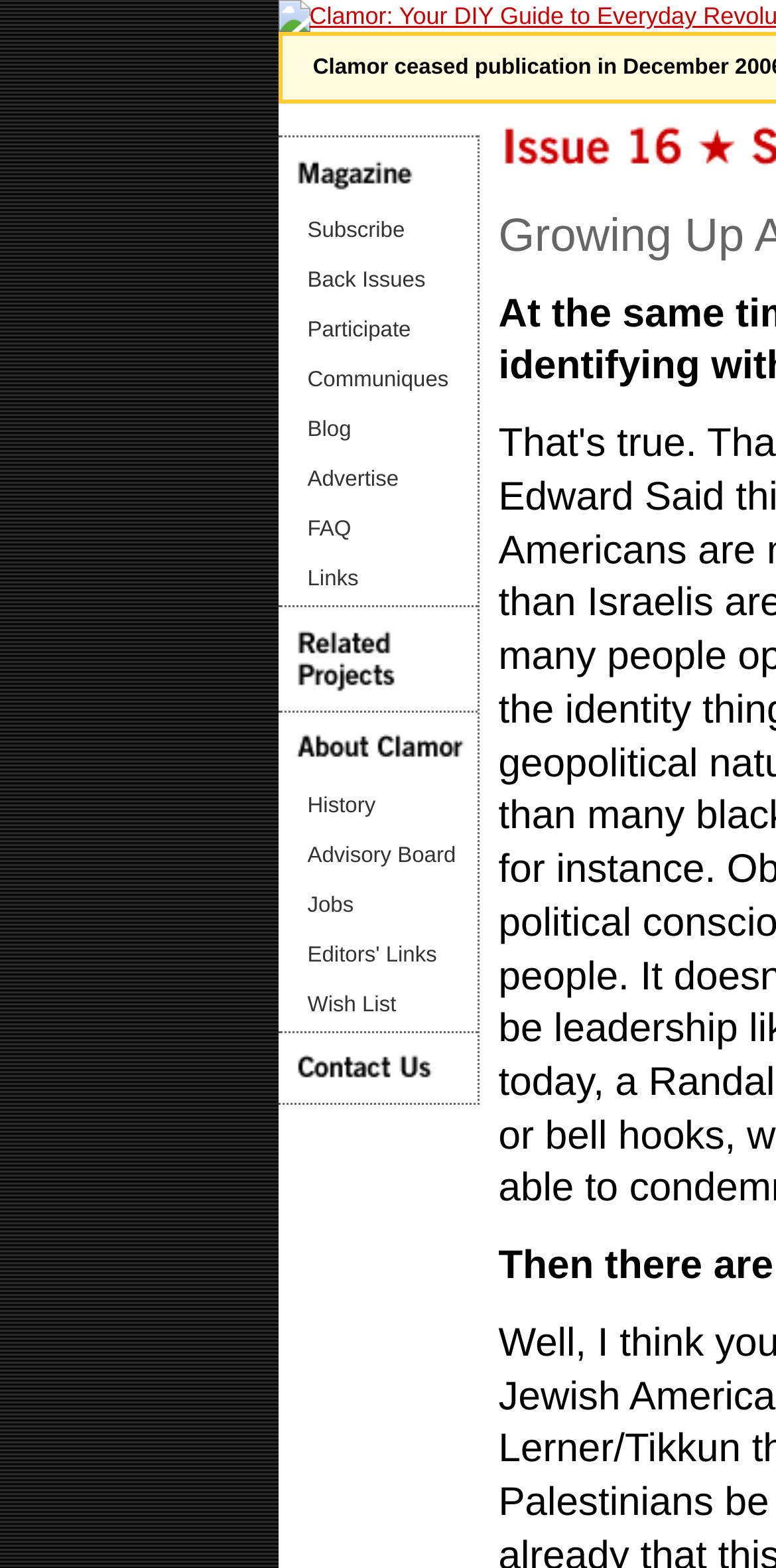Please locate the bounding box coordinates of the element that needs to be clicked to achieve the following instruction: "Participate in the magazine". The coordinates should be four float numbers between 0 and 1, i.e., [left, top, right, bottom].

[0.358, 0.196, 0.614, 0.227]